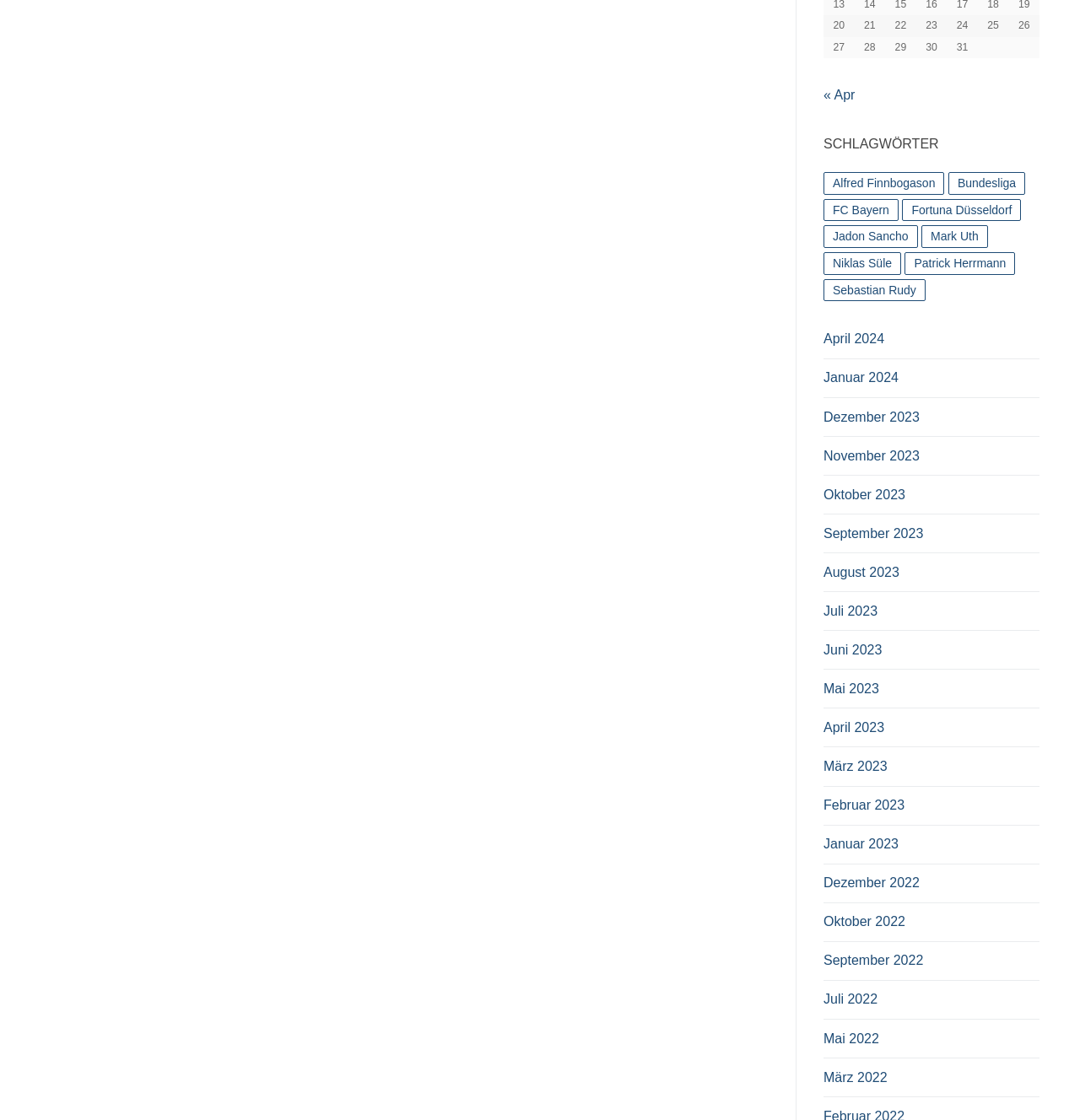Identify the bounding box coordinates of the section that should be clicked to achieve the task described: "View the details of Alfred Finnbogason".

[0.762, 0.154, 0.875, 0.174]